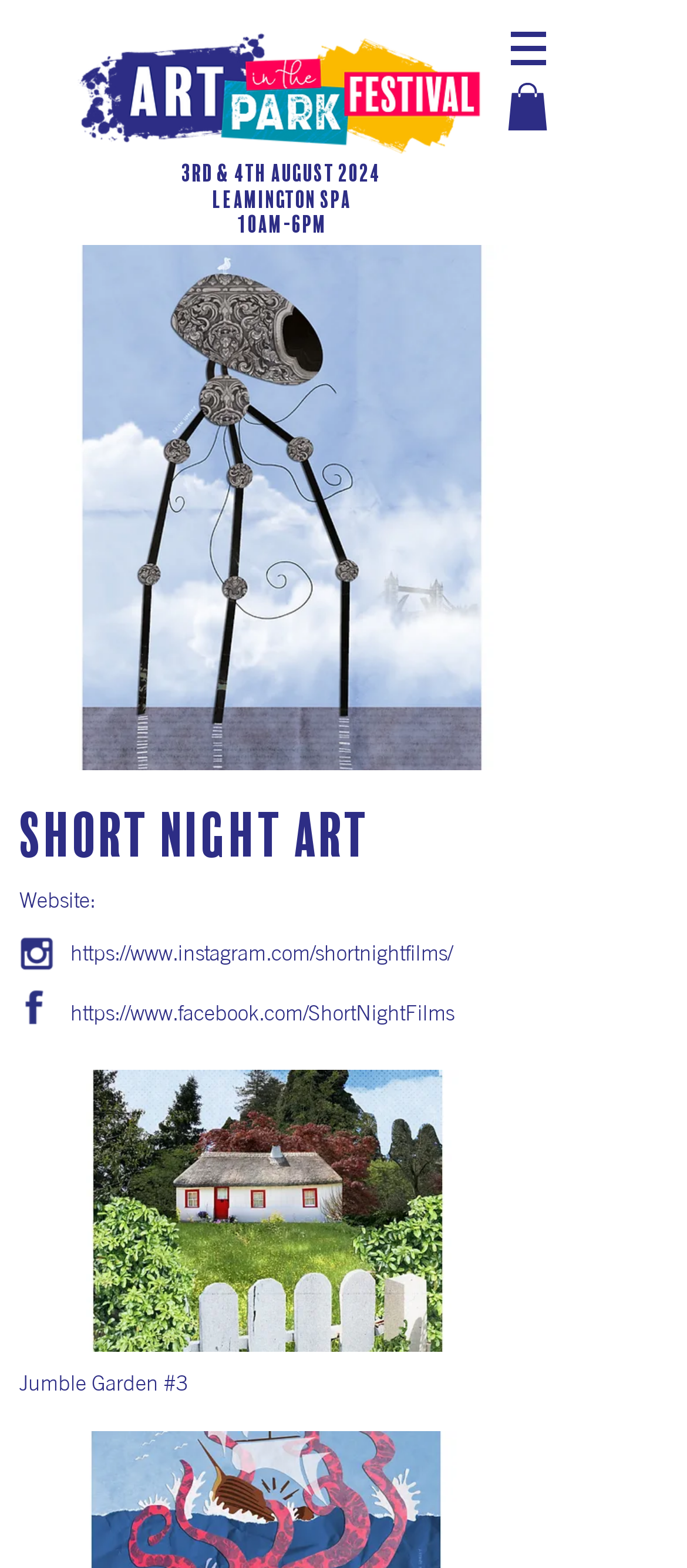Can you determine the main header of this webpage?

Short Night Art